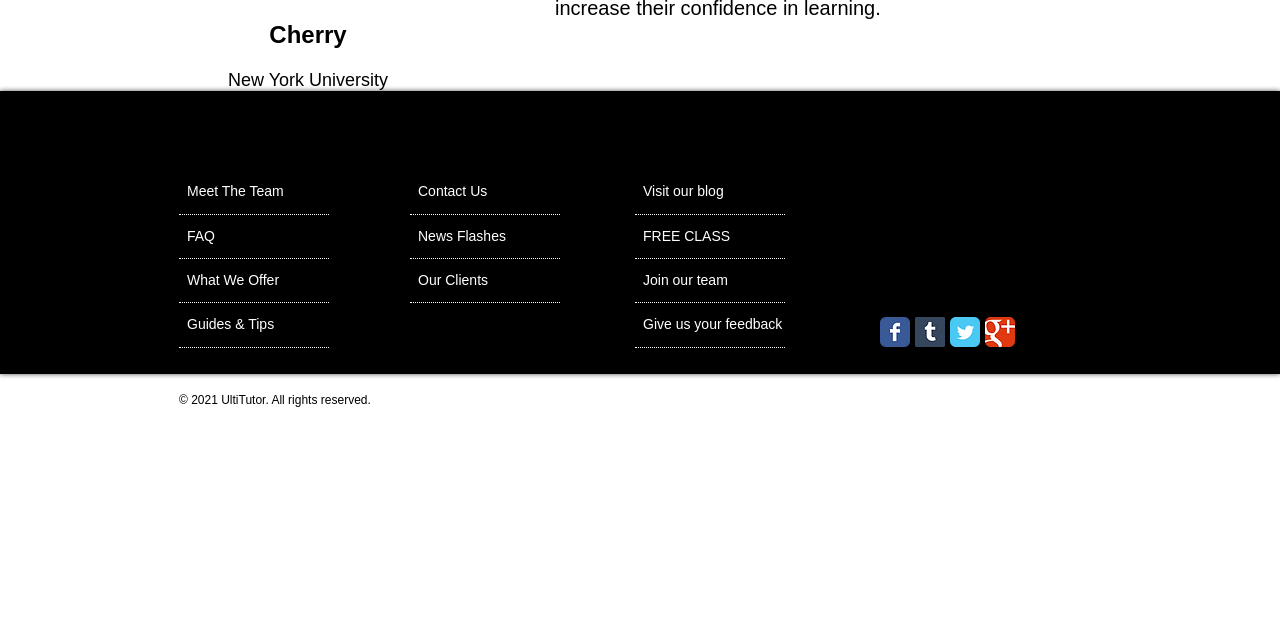Give the bounding box coordinates for the element described by: "Home".

None